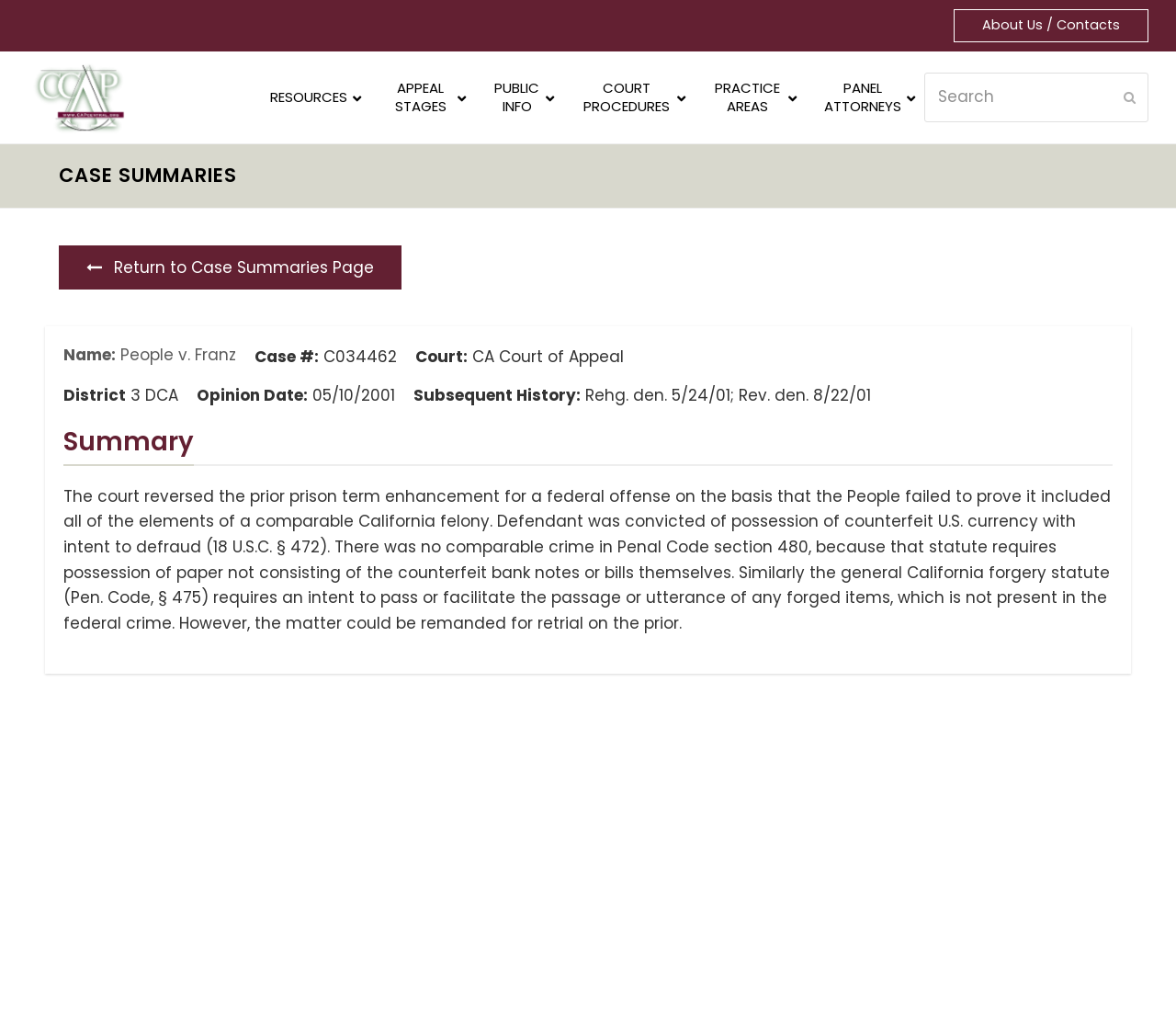Based on the element description alt="CCAP", identify the bounding box of the UI element in the given webpage screenshot. The coordinates should be in the format (top-left x, top-left y, bottom-right x, bottom-right y) and must be between 0 and 1.

[0.023, 0.083, 0.11, 0.105]